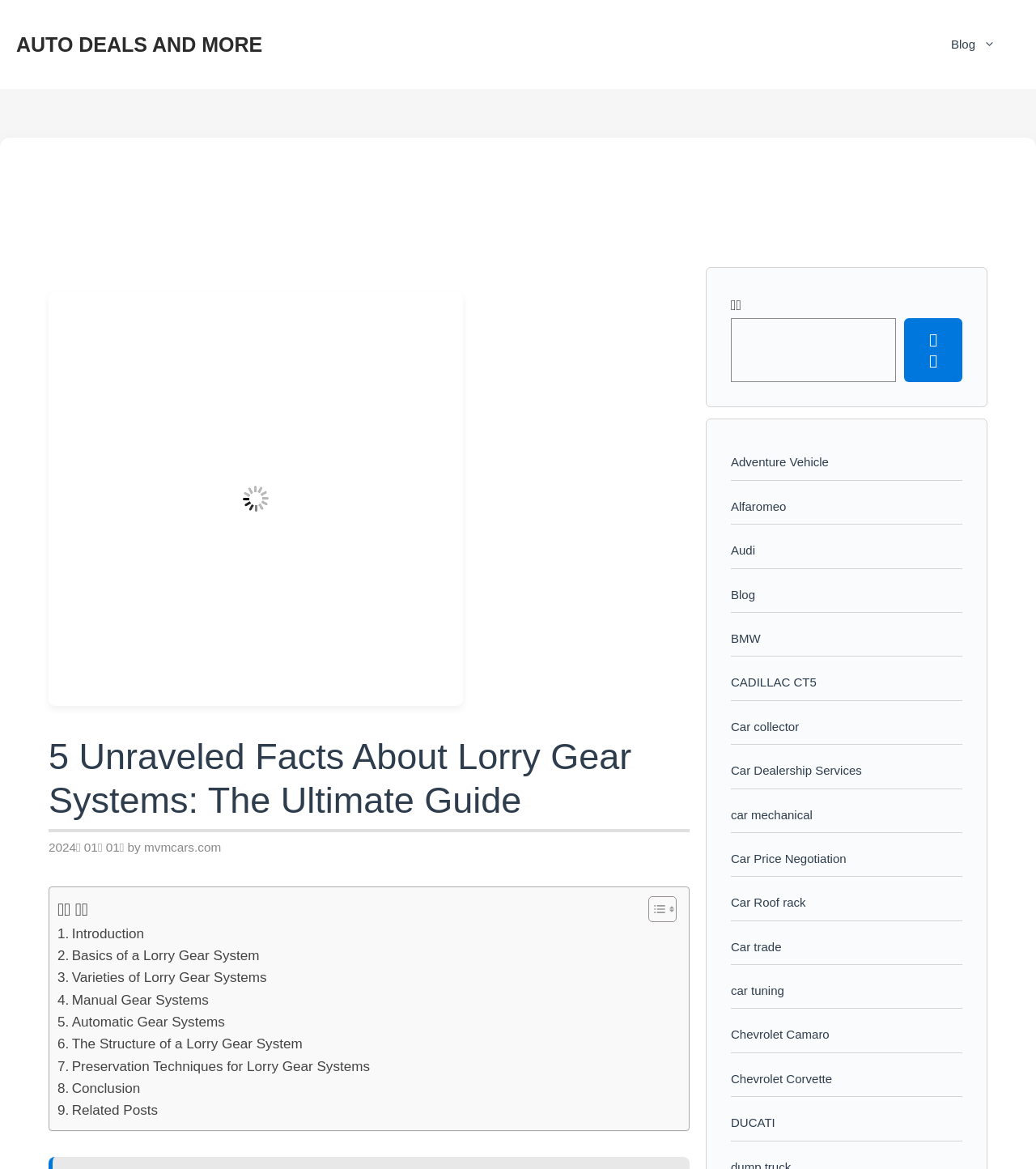Give a succinct answer to this question in a single word or phrase: 
What is the purpose of the toggle button?

Toggle Table of Content